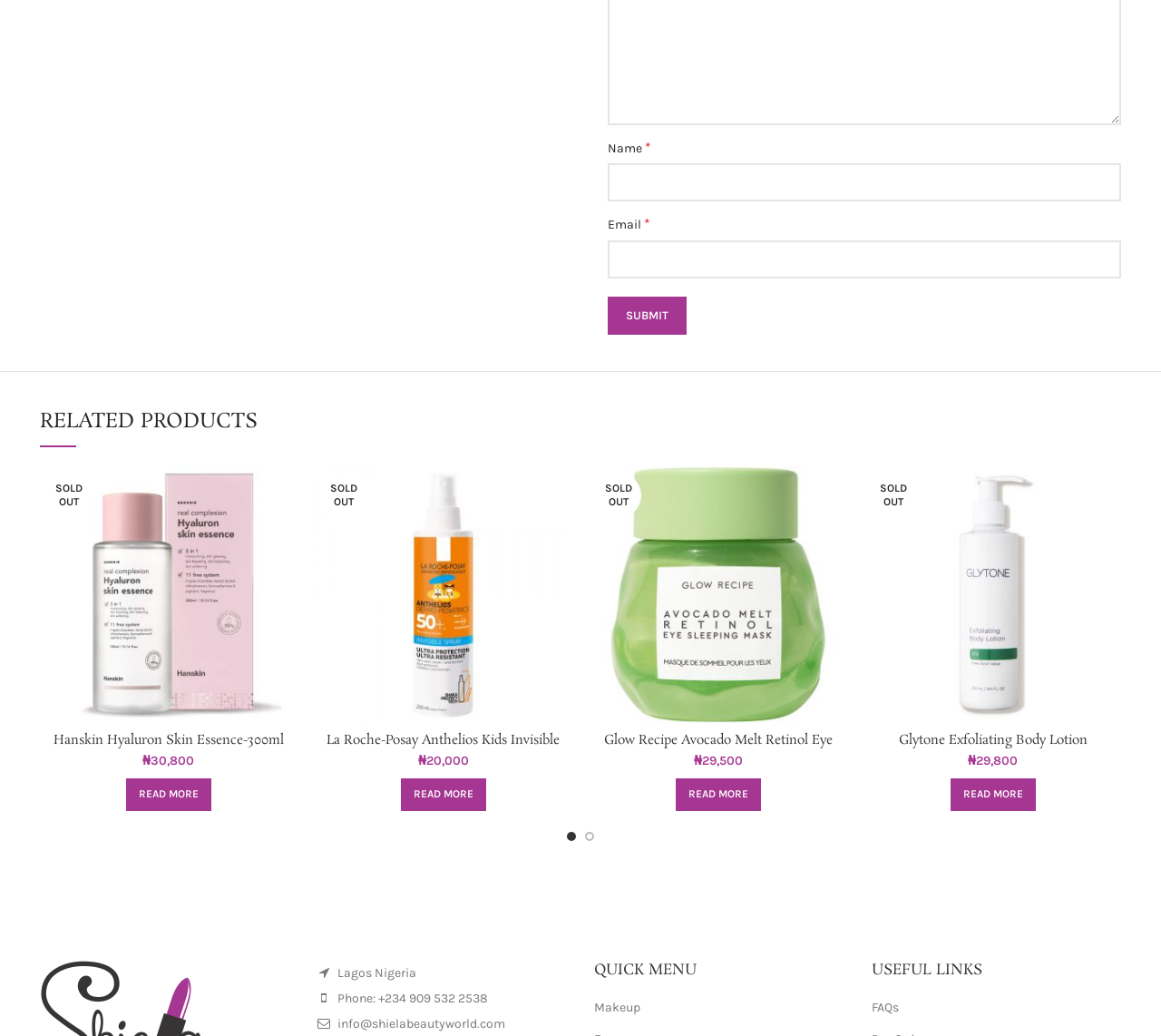Identify the bounding box coordinates for the region to click in order to carry out this instruction: "Compare 'La Roche-Posay Anthelios Kids Invisible Spray SPF 50+ – 200ml'". Provide the coordinates using four float numbers between 0 and 1, formatted as [left, top, right, bottom].

[0.461, 0.458, 0.5, 0.498]